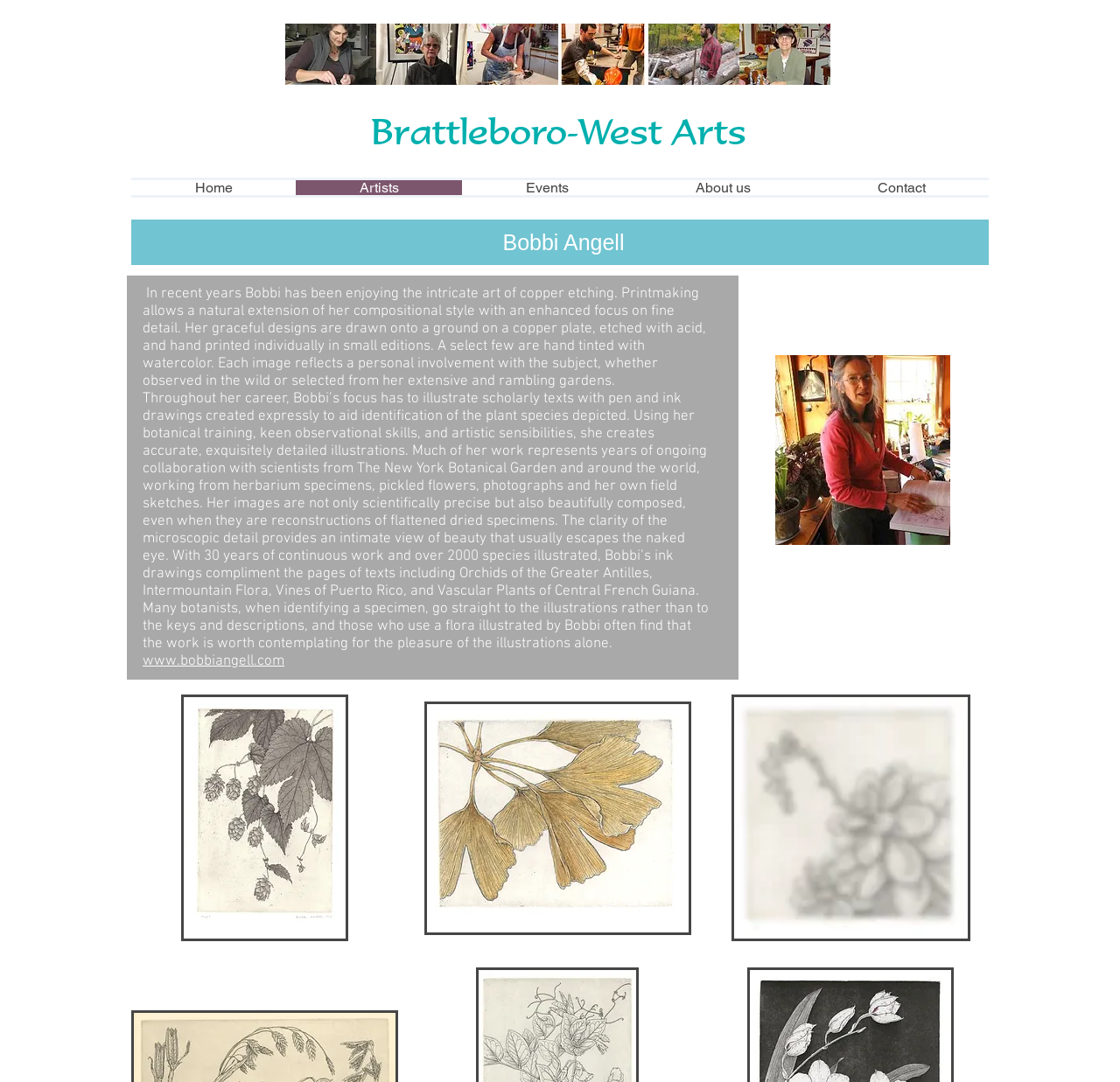Could you find the bounding box coordinates of the clickable area to complete this instruction: "View Brattleboro-West Arts"?

[0.289, 0.101, 0.708, 0.141]